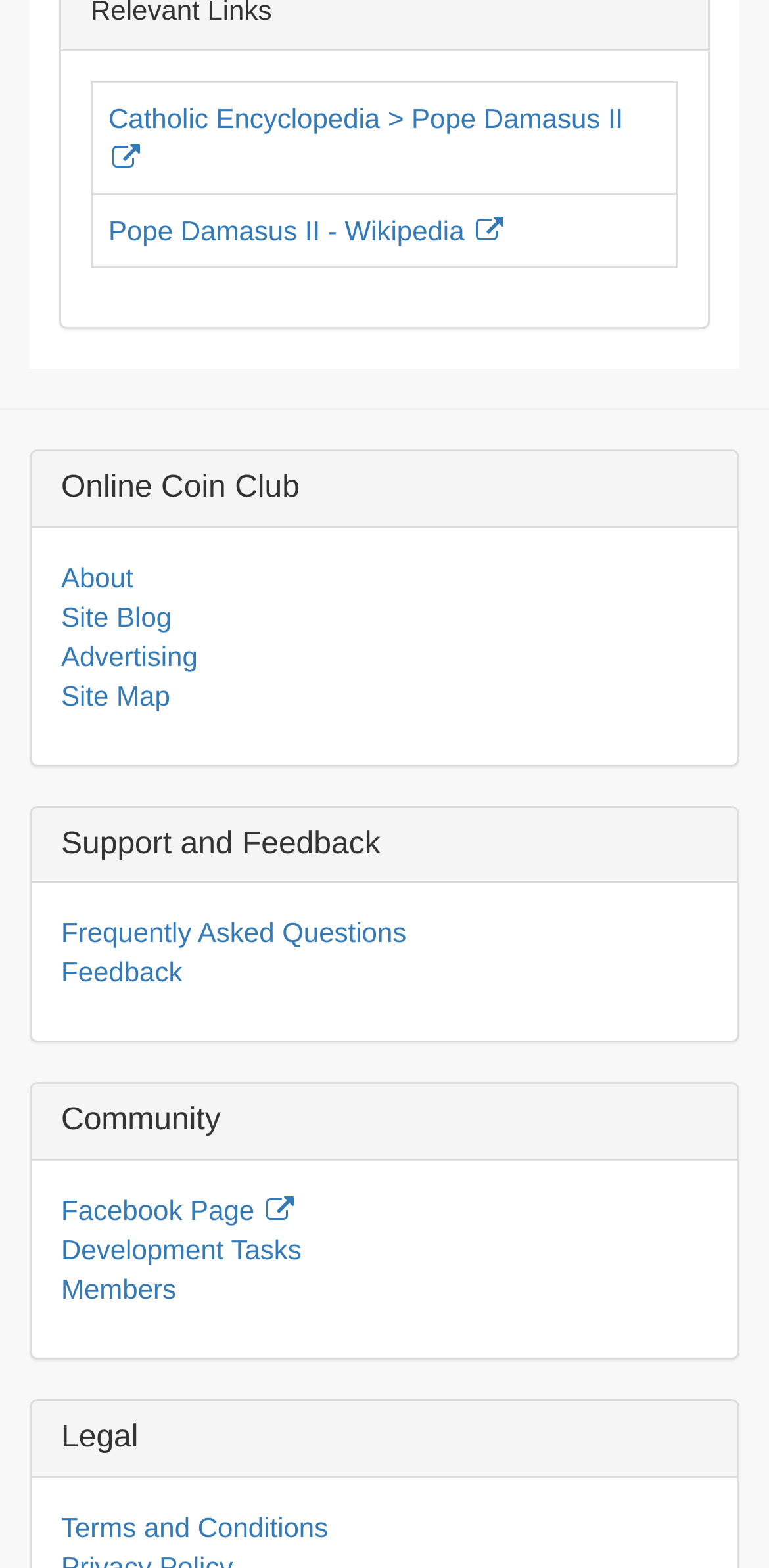Predict the bounding box of the UI element that fits this description: "Facebook Page".

[0.079, 0.762, 0.387, 0.782]